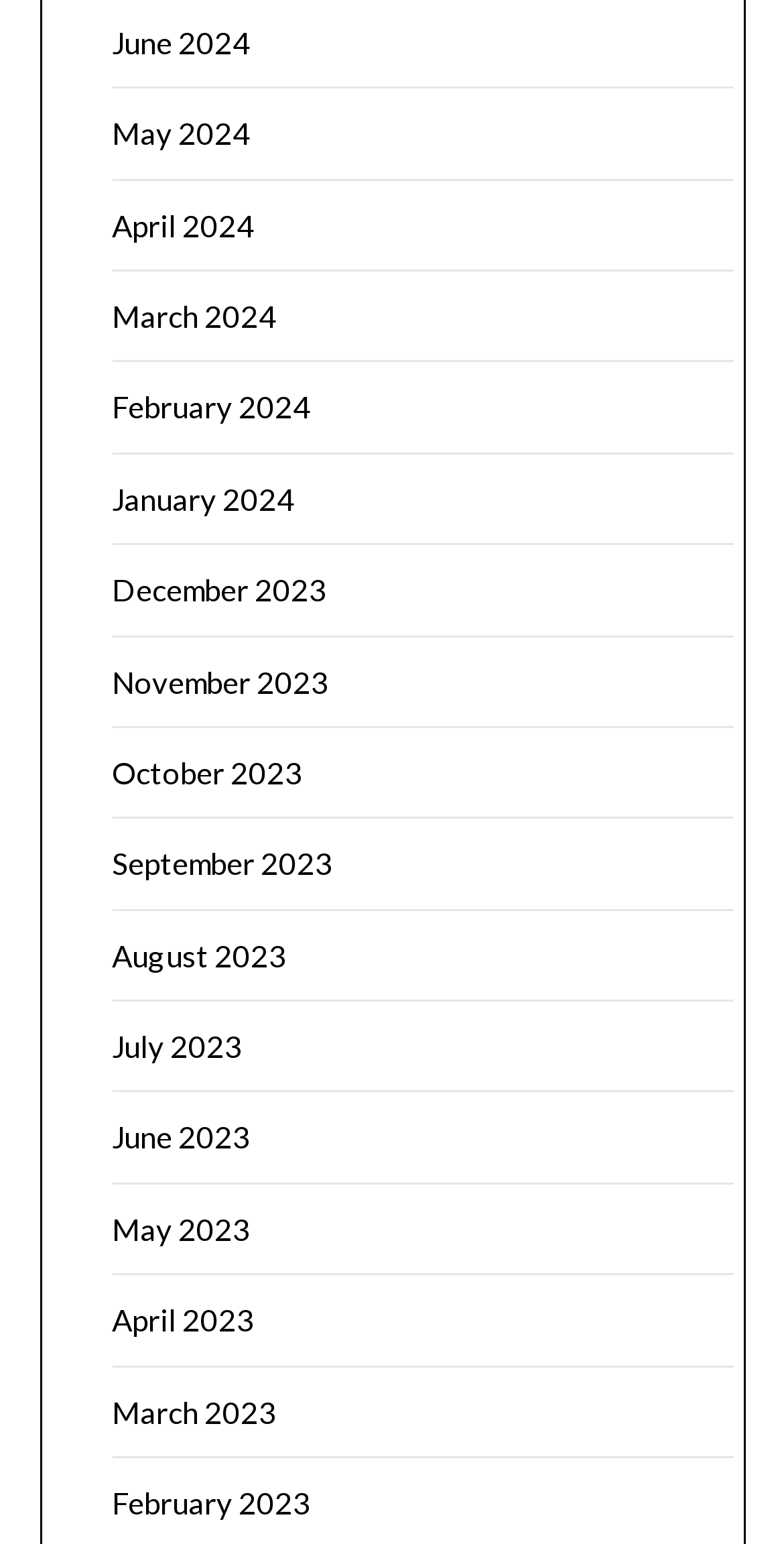Using the information from the screenshot, answer the following question thoroughly:
What is the latest month listed?

By examining the list of links, I found that the latest month listed is June 2024, which is the 1st link from the top.